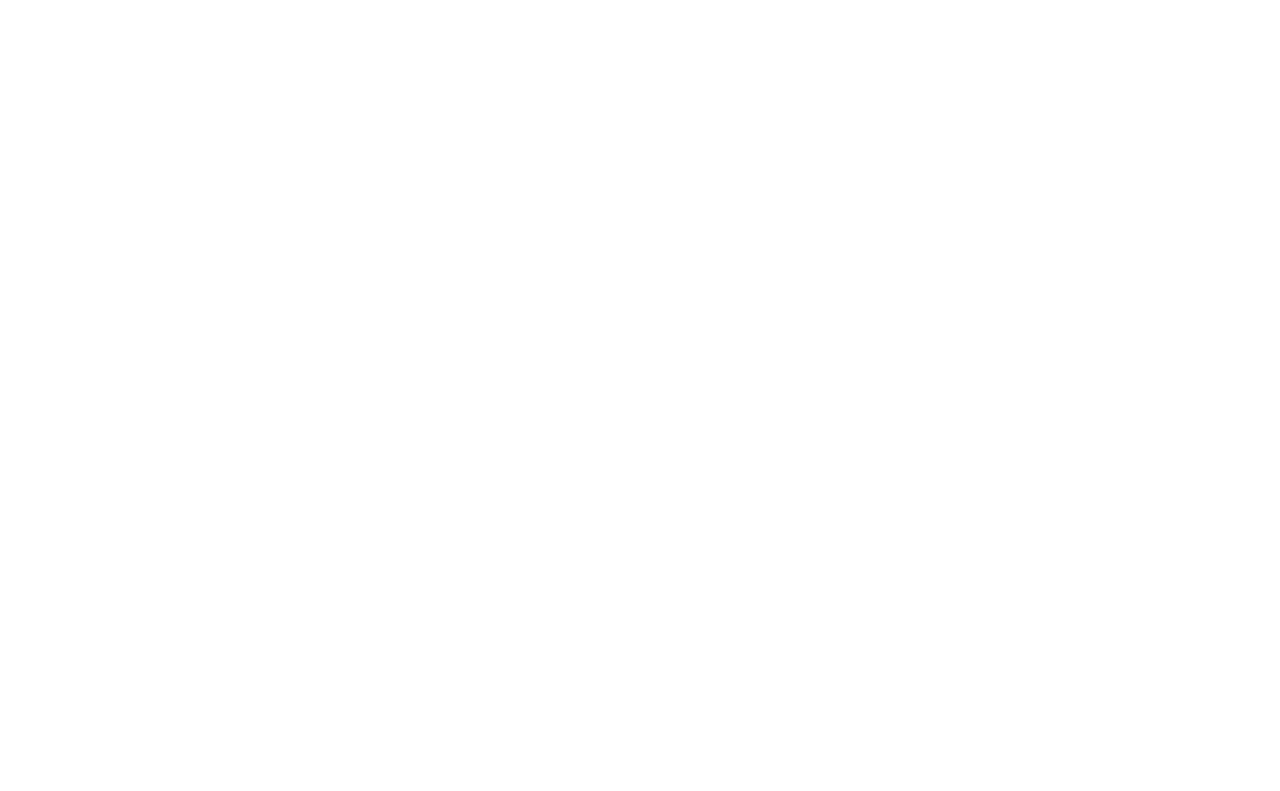How can users contact the newsdesk?
Based on the image, please offer an in-depth response to the question.

The contact information for the newsdesk can be found at the bottom of the page, which includes an email address (newsdesk@montelnews.com) and a phone number (+47 22 99 42 00). Users can use this information to get in touch with the newsdesk.